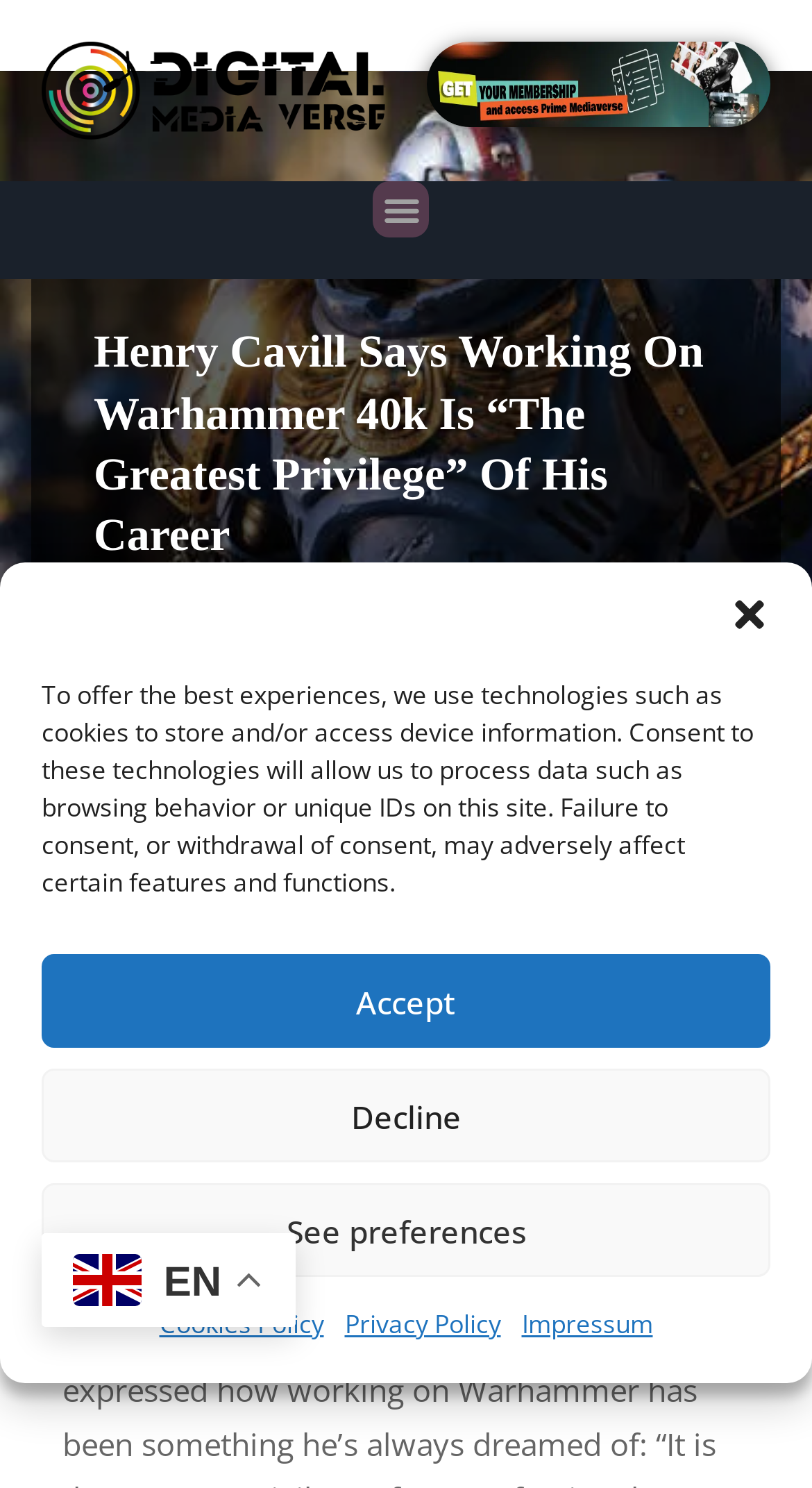Please give the bounding box coordinates of the area that should be clicked to fulfill the following instruction: "Check the link to Josh Horowitz's interview". The coordinates should be in the format of four float numbers from 0 to 1, i.e., [left, top, right, bottom].

[0.436, 0.883, 0.682, 0.911]